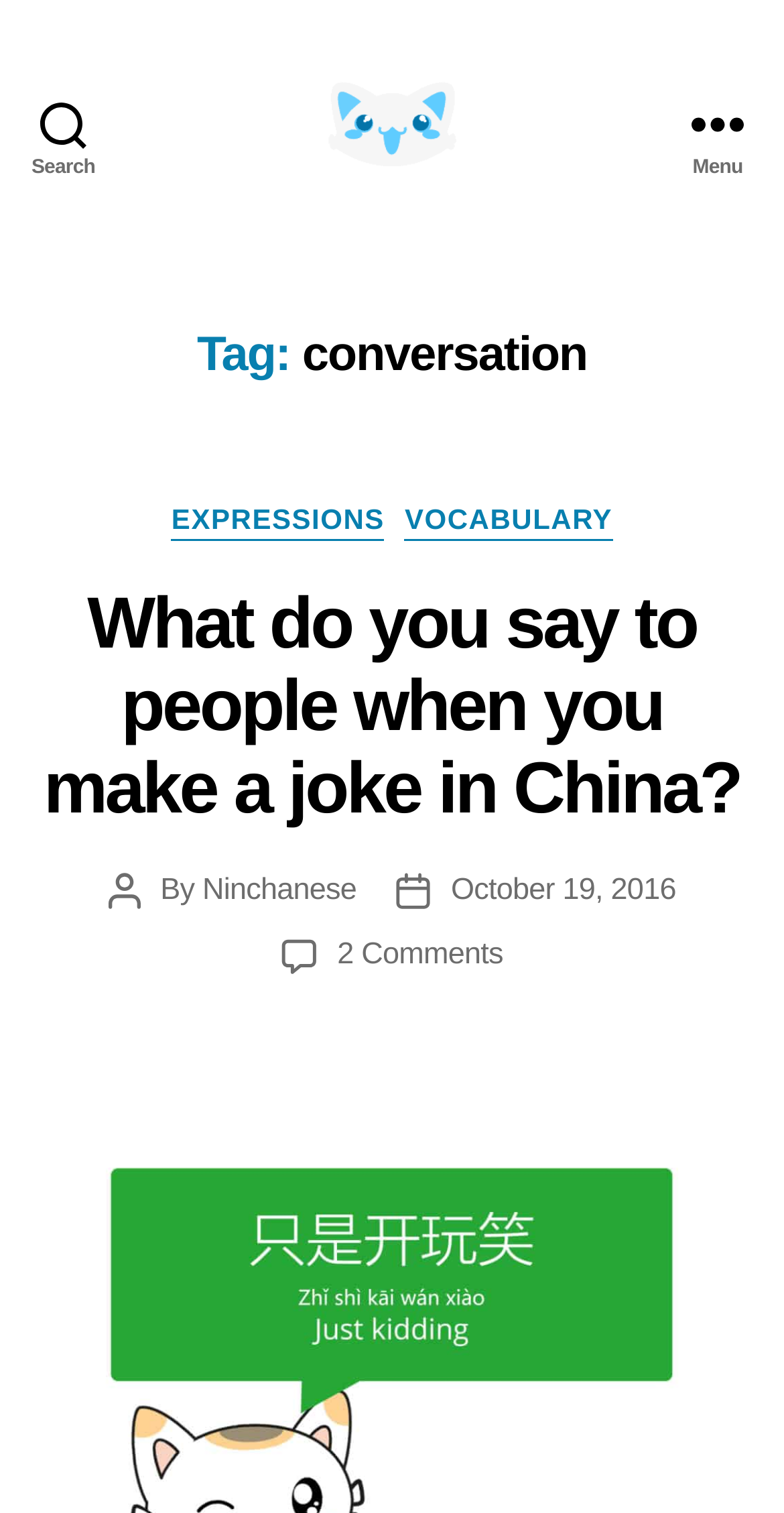Provide the bounding box for the UI element matching this description: "Vocabulary".

[0.516, 0.333, 0.781, 0.357]